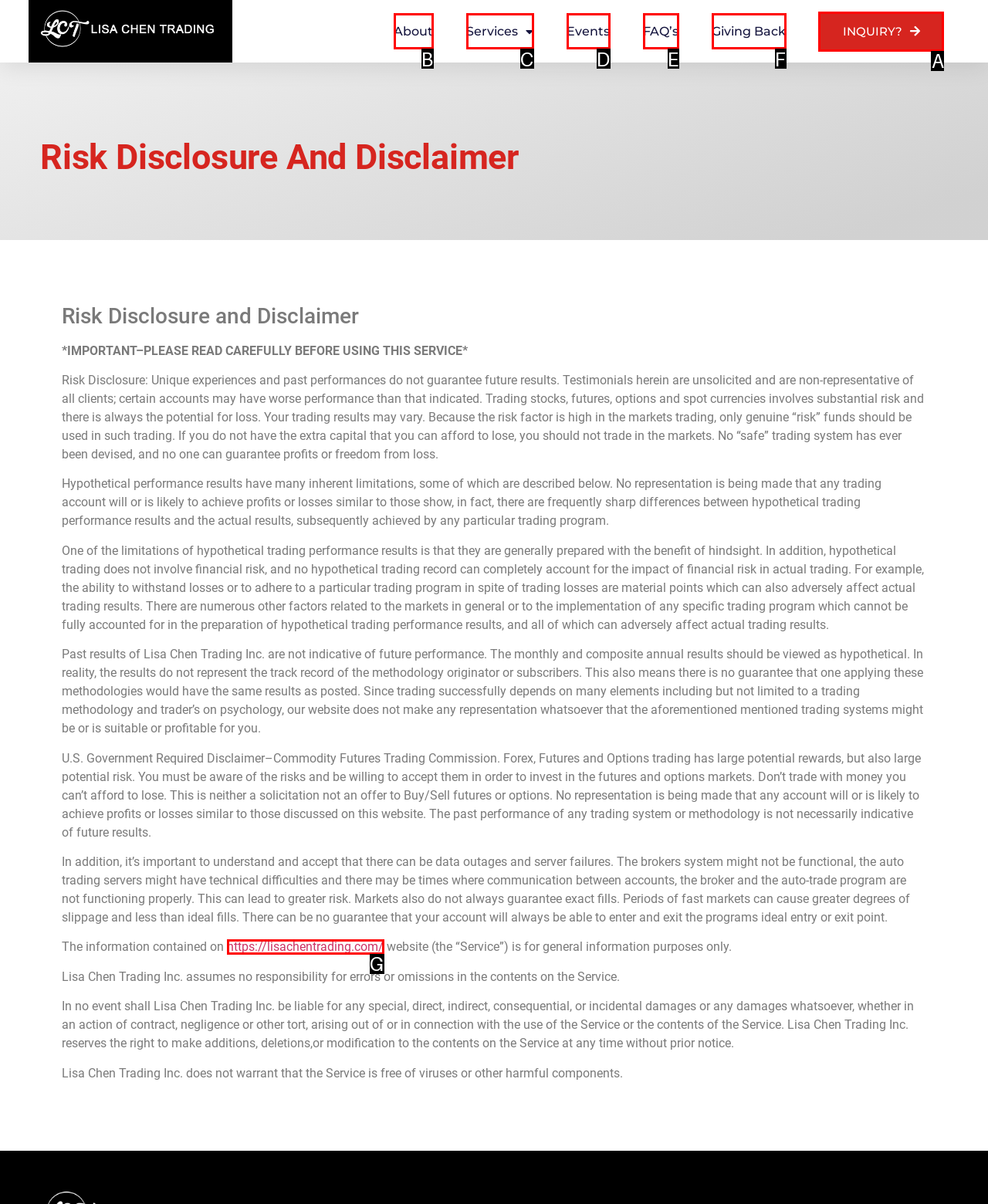From the given options, choose the HTML element that aligns with the description: Giving Back. Respond with the letter of the selected element.

F